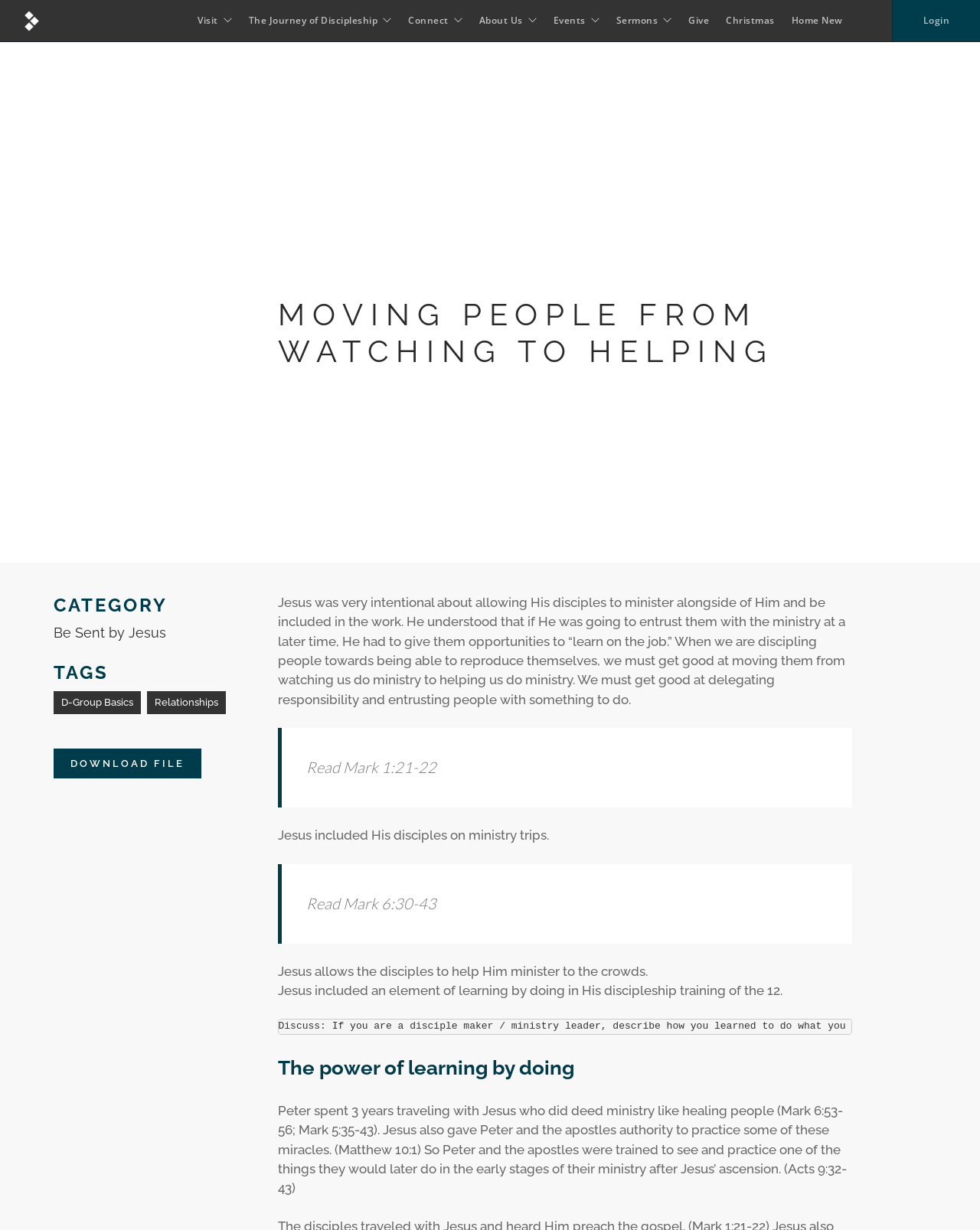Please determine the bounding box coordinates of the section I need to click to accomplish this instruction: "Click on the 'Login' link".

[0.942, 0.011, 0.969, 0.022]